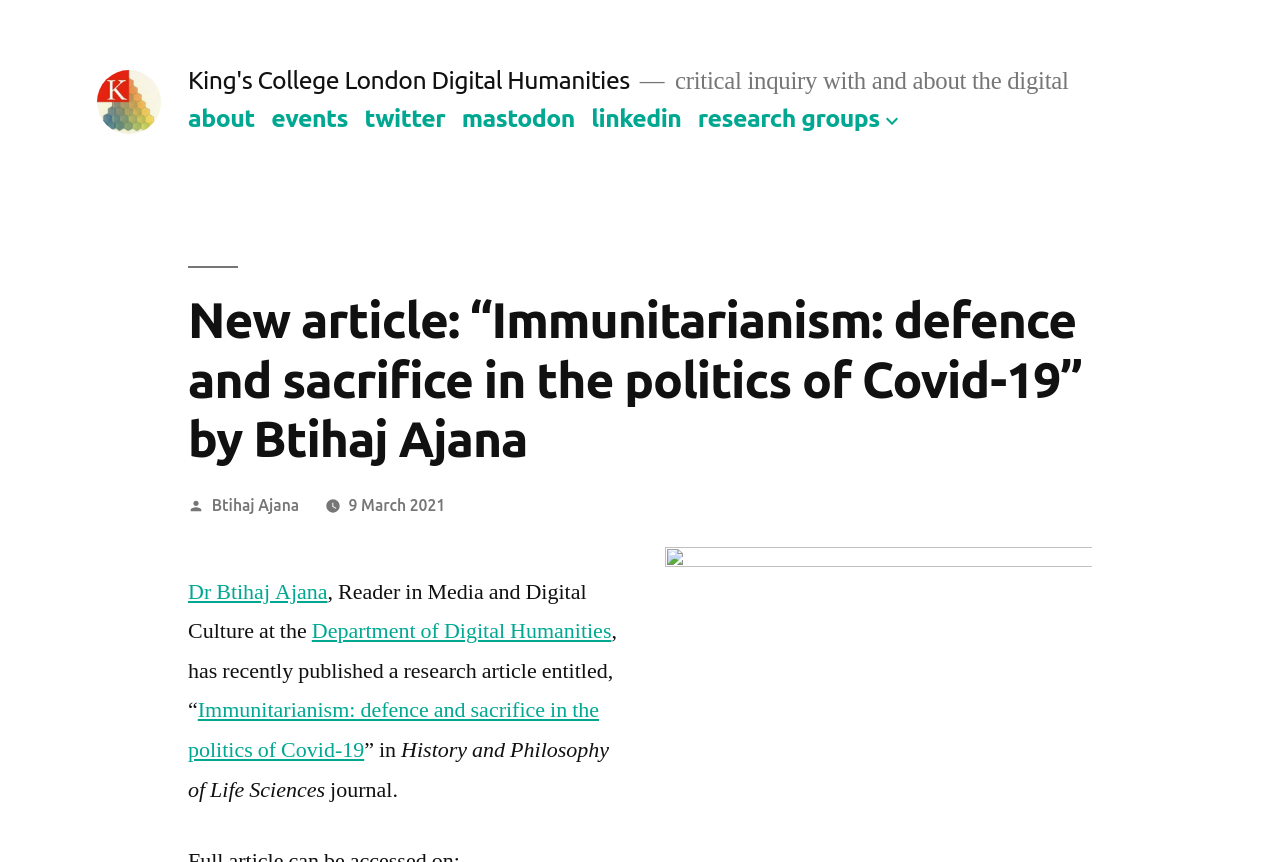Determine the bounding box coordinates for the UI element matching this description: "research groups".

[0.545, 0.121, 0.687, 0.154]